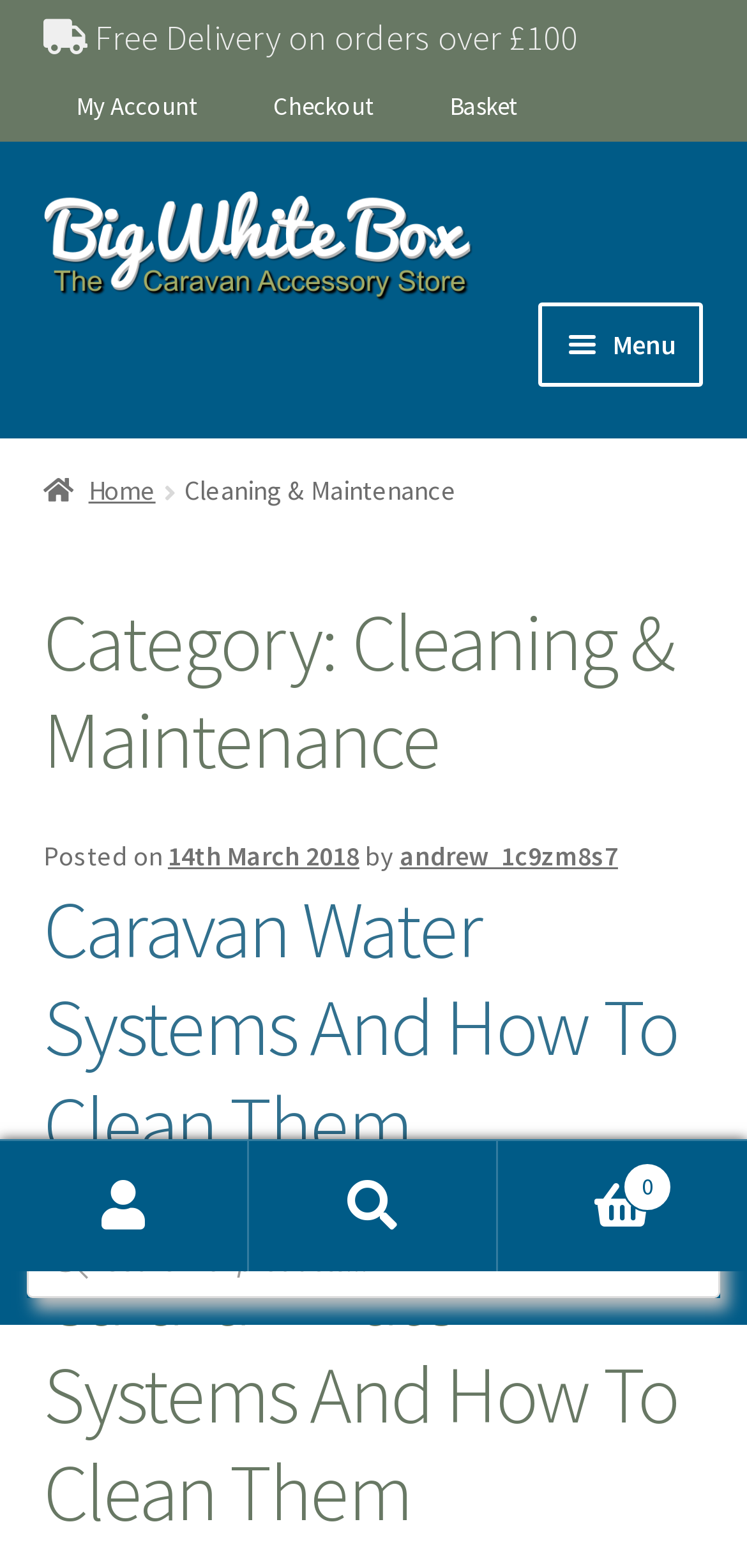Identify the bounding box coordinates of the clickable region required to complete the instruction: "Search for products". The coordinates should be given as four float numbers within the range of 0 and 1, i.e., [left, top, right, bottom].

[0.036, 0.779, 0.964, 0.828]